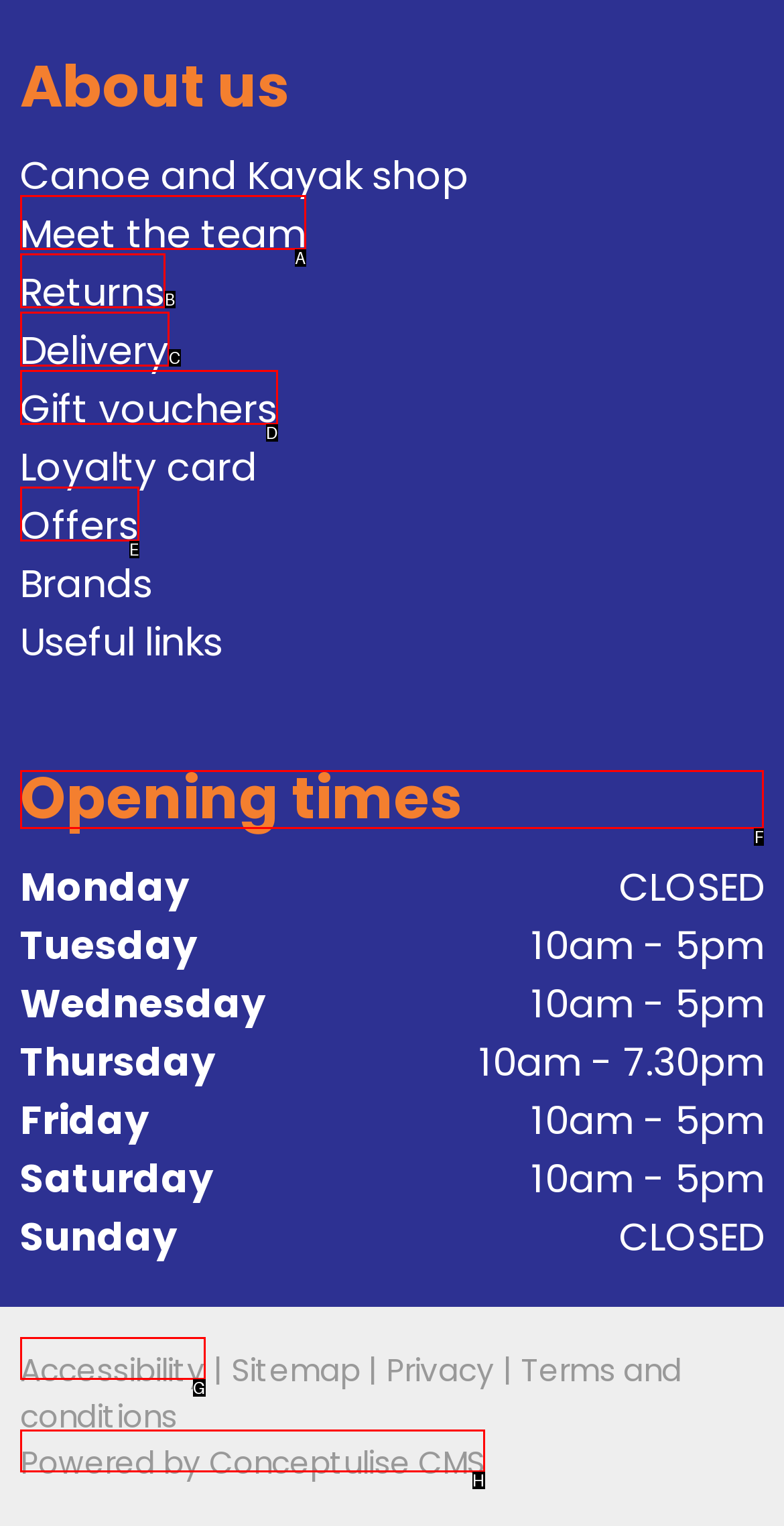What option should I click on to execute the task: Check opening times? Give the letter from the available choices.

F